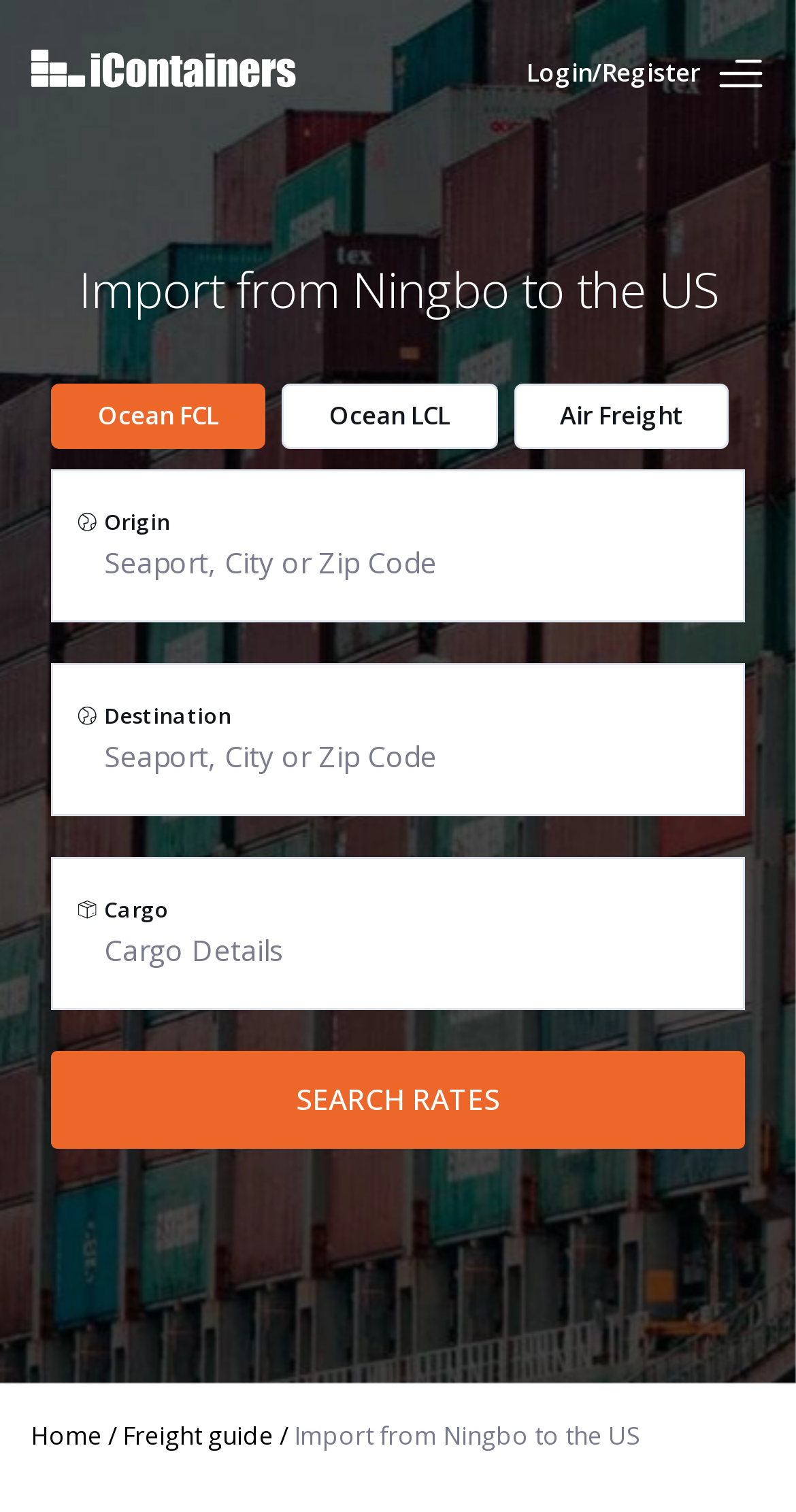Identify the webpage's primary heading and generate its text.

Import from Ningbo to the US